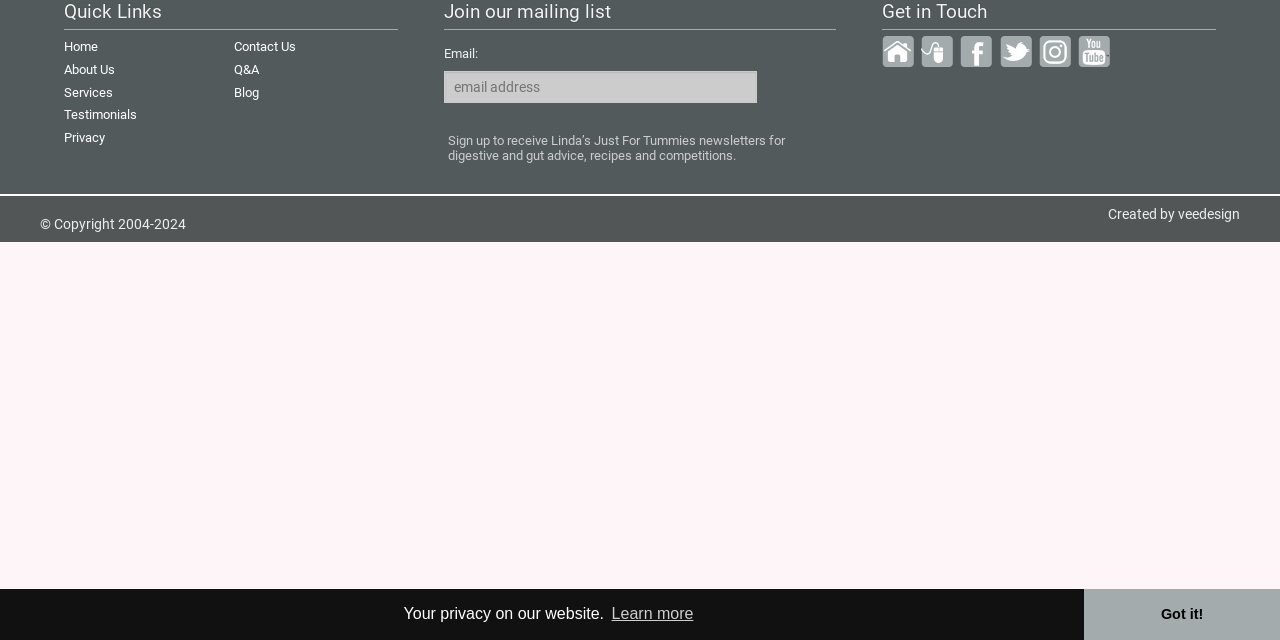Please predict the bounding box coordinates (top-left x, top-left y, bottom-right x, bottom-right y) for the UI element in the screenshot that fits the description: Facebook

[0.75, 0.056, 0.775, 0.104]